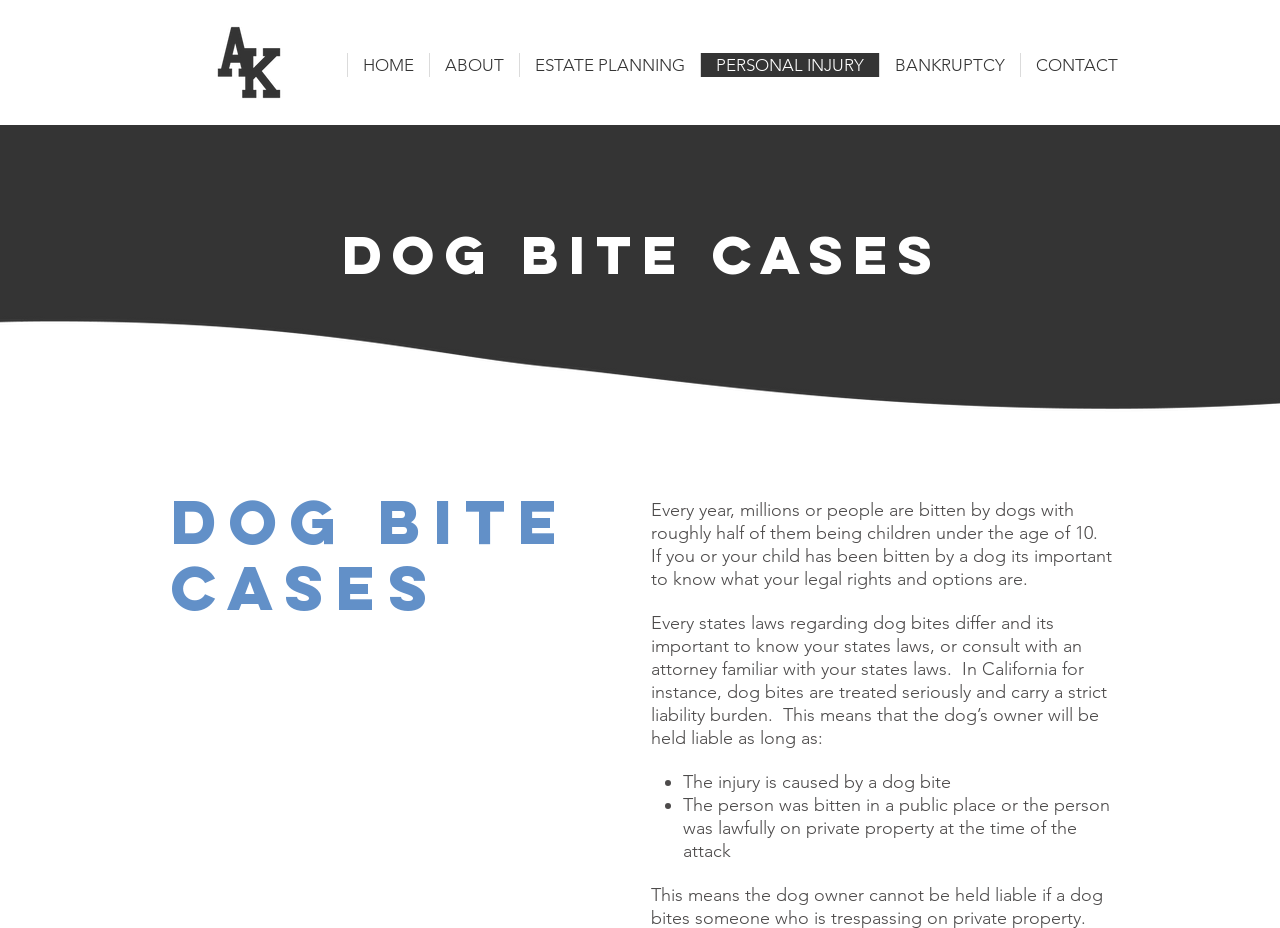Use a single word or phrase to respond to the question:
What percentage of dog bite victims are children under 10?

half